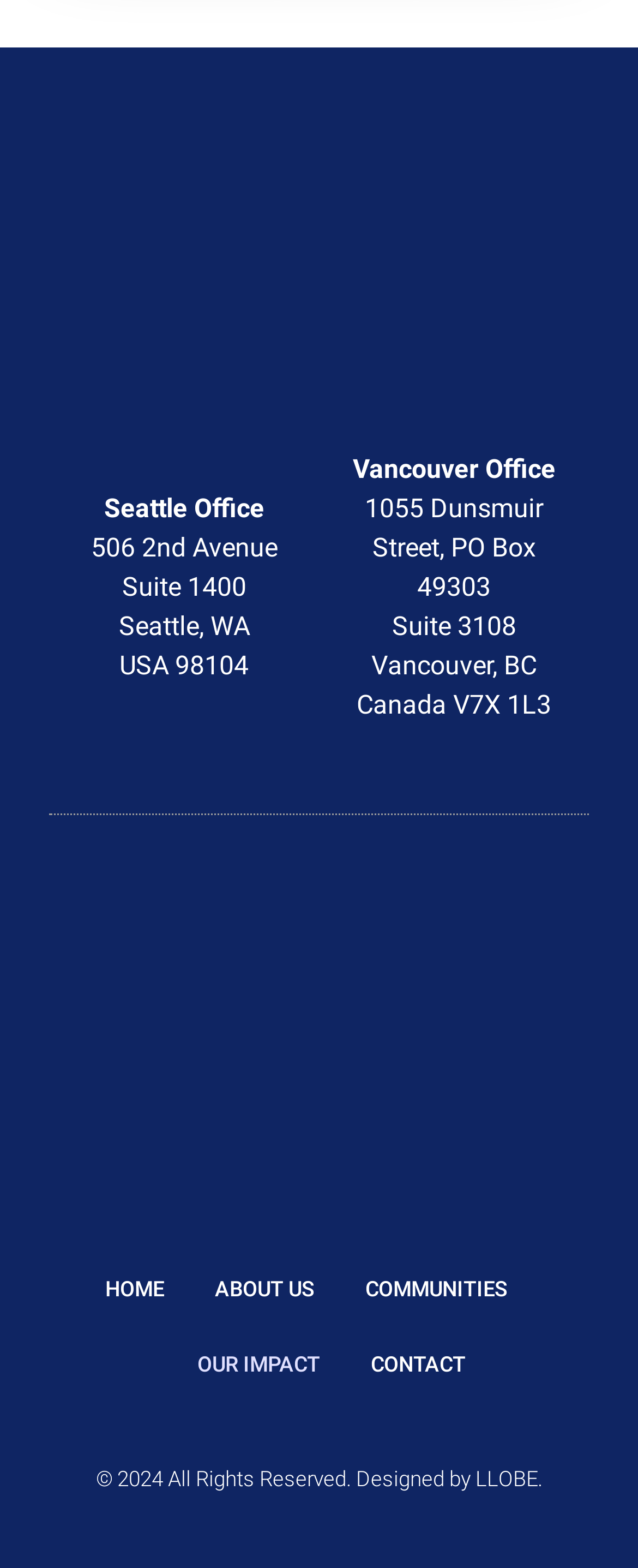What is the suite number of the Vancouver office?
Answer the question with a detailed and thorough explanation.

I found the address of the Vancouver office, which includes the suite number 3108.